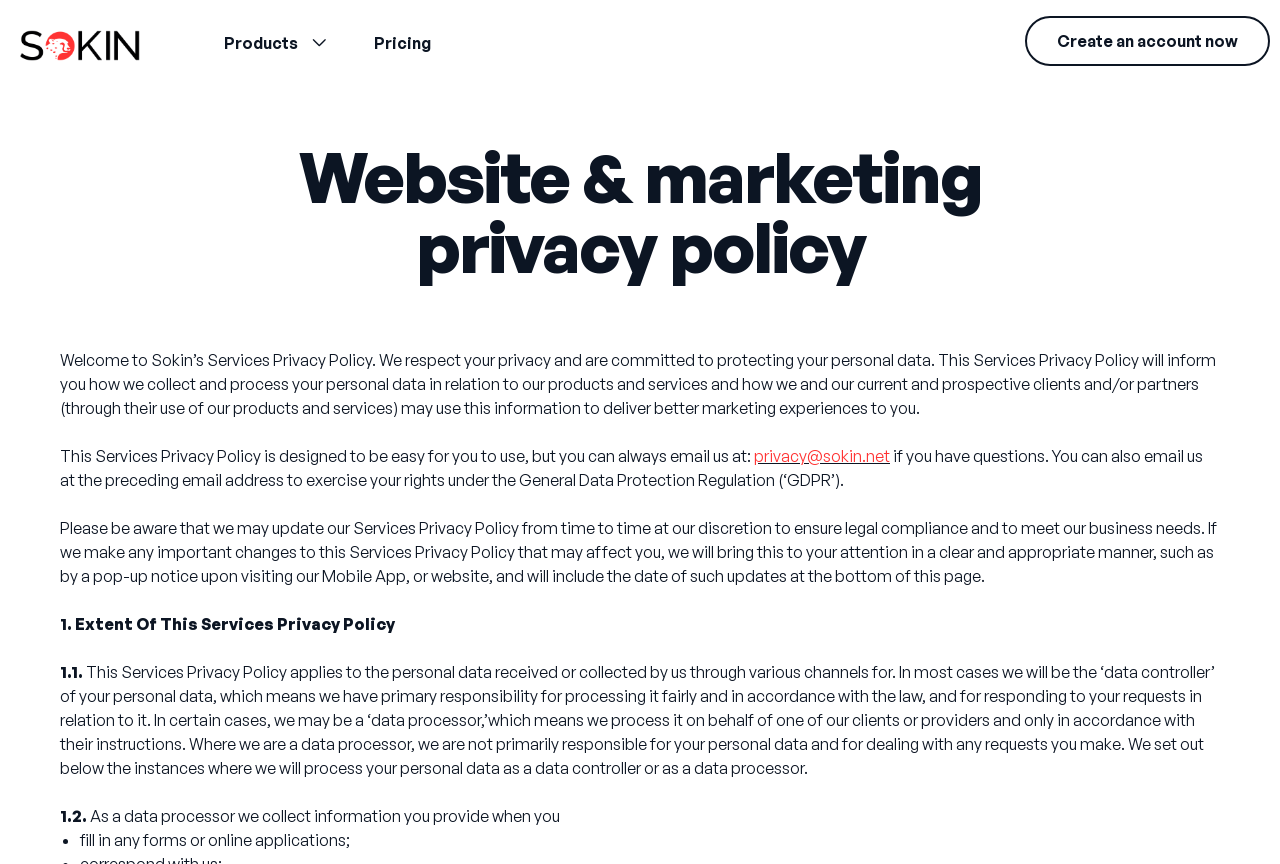Please locate the UI element described by "Products" and provide its bounding box coordinates.

[0.175, 0.015, 0.255, 0.084]